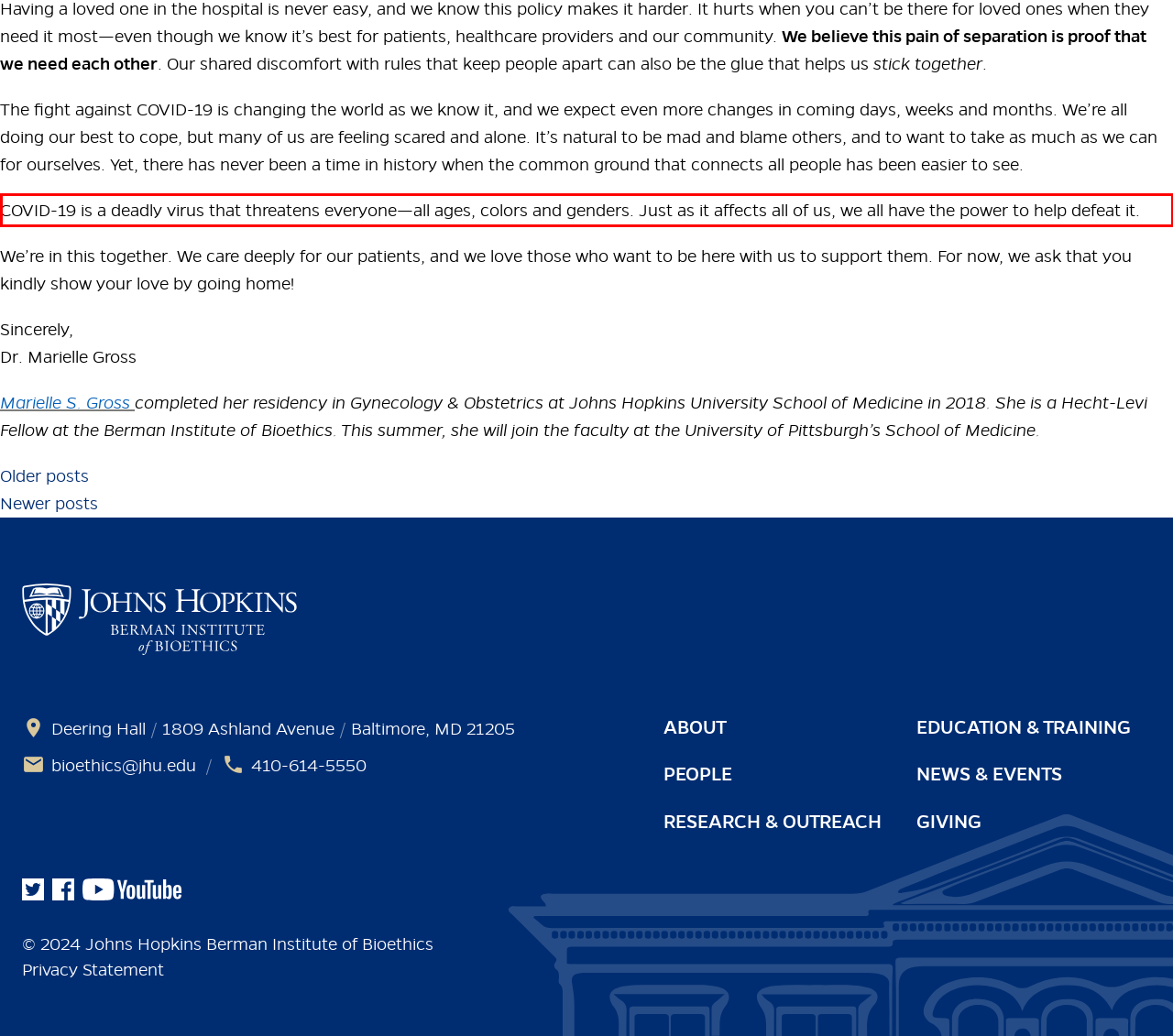Please take the screenshot of the webpage, find the red bounding box, and generate the text content that is within this red bounding box.

COVID-19 is a deadly virus that threatens everyone—all ages, colors and genders. Just as it affects all of us, we all have the power to help defeat it.